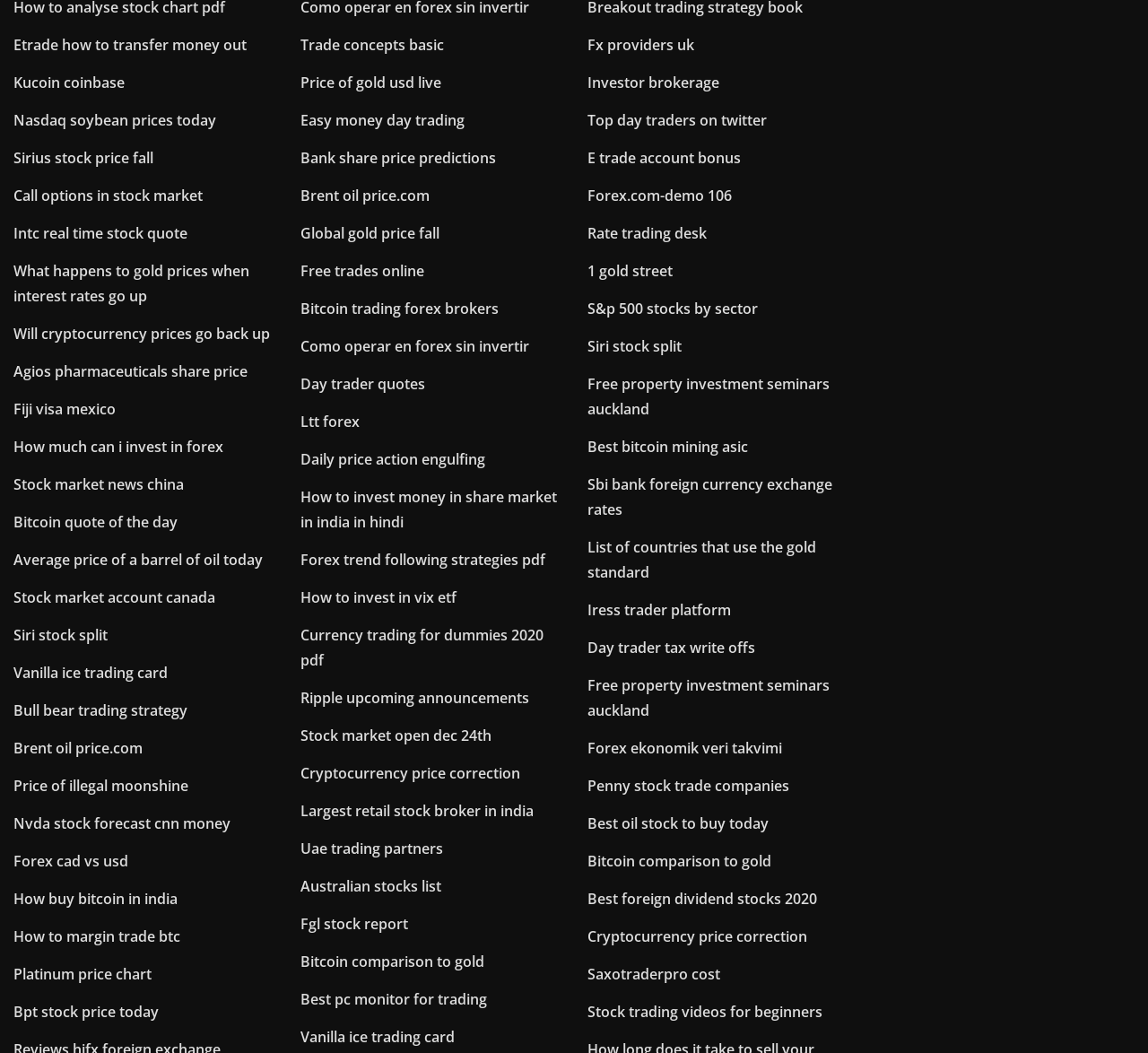Can you specify the bounding box coordinates for the region that should be clicked to fulfill this instruction: "Click on the 'Post Comment »' button".

None